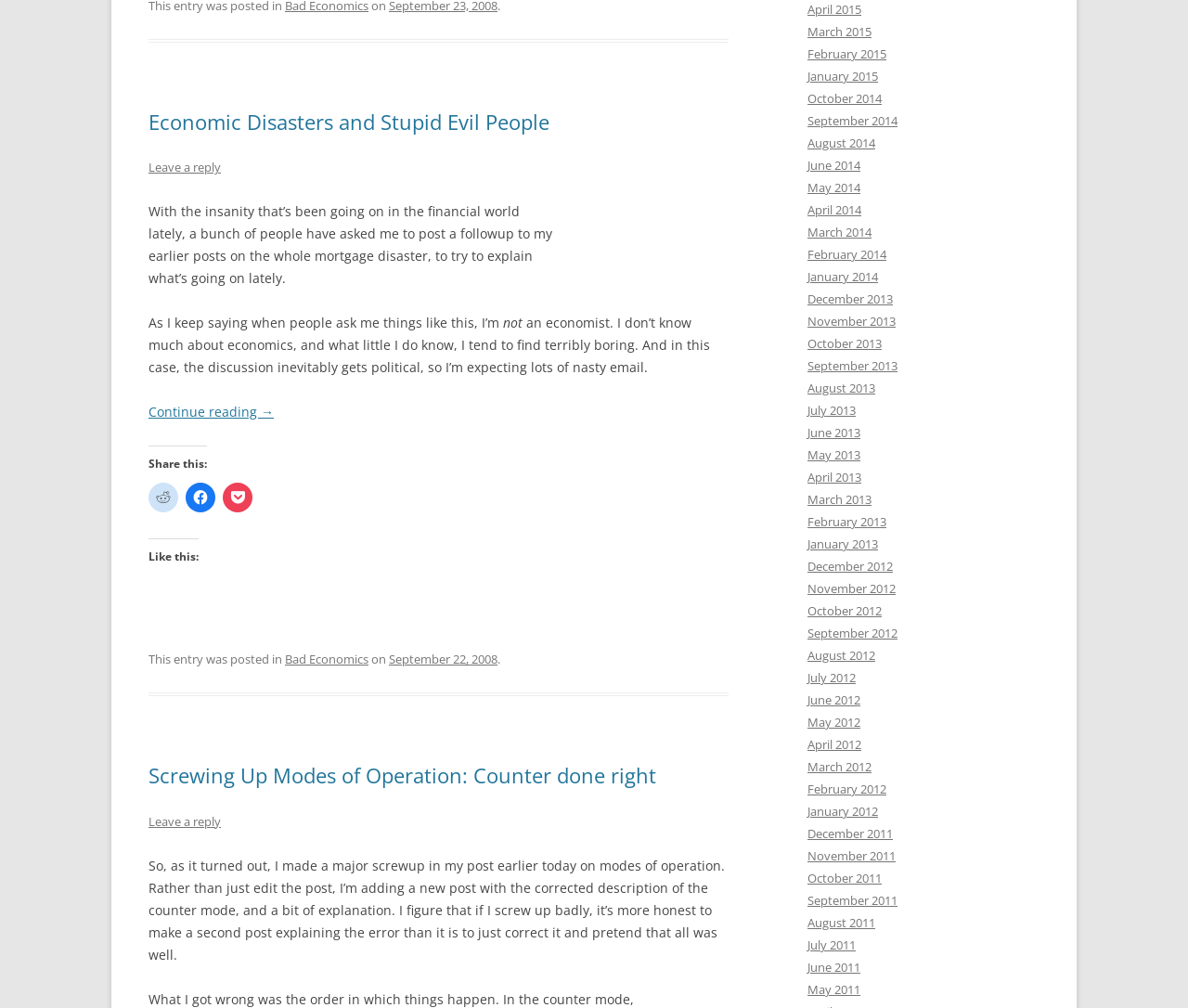Respond to the question below with a concise word or phrase:
What is the text of the first sentence of the first article?

With the insanity that’s been going on in the financial world